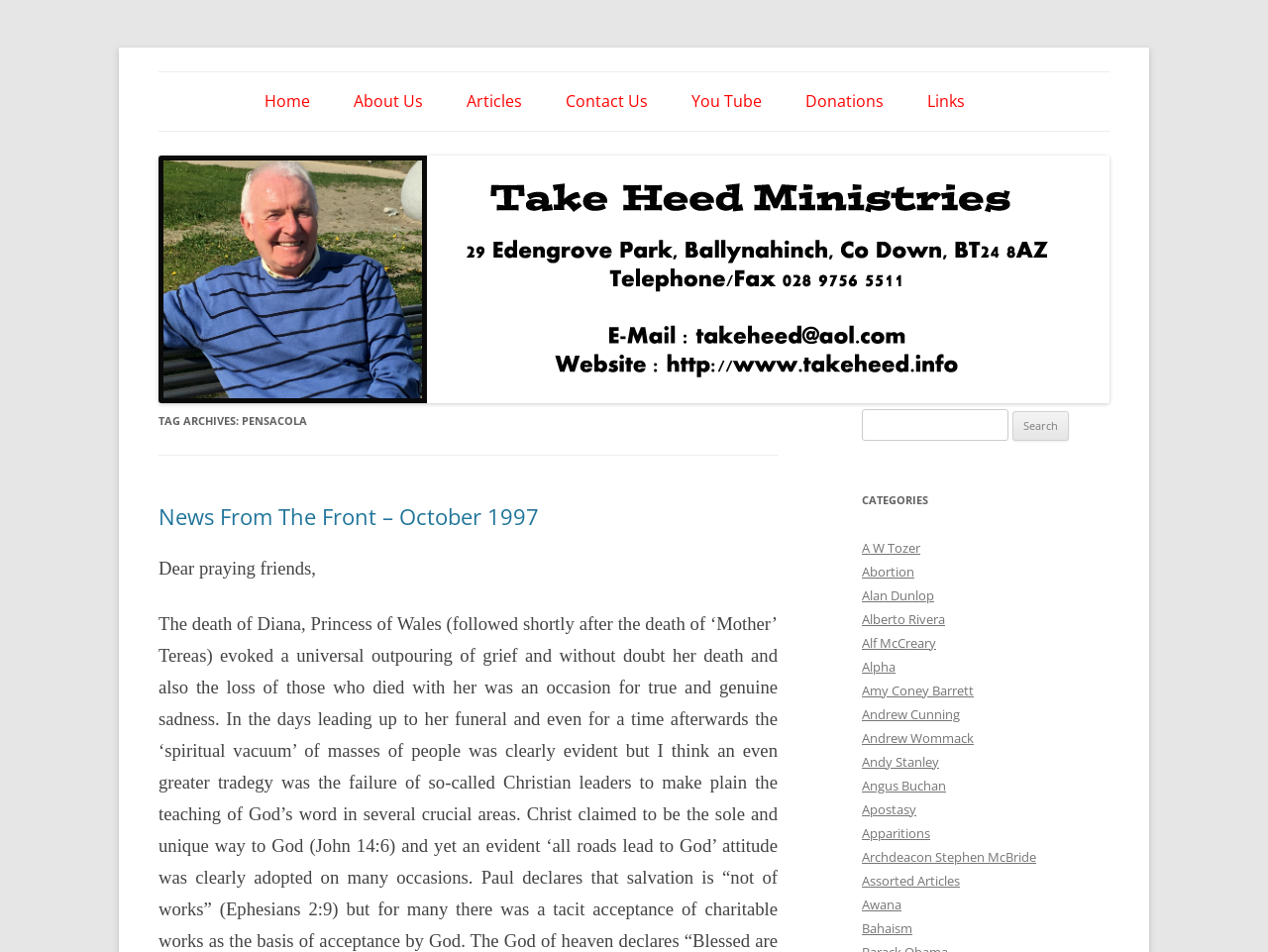What is the title of the article?
Based on the image, answer the question with as much detail as possible.

The title of the article can be found in the heading element with the text 'News From The Front – October 1997'. This is also the text of the link element with the same name.